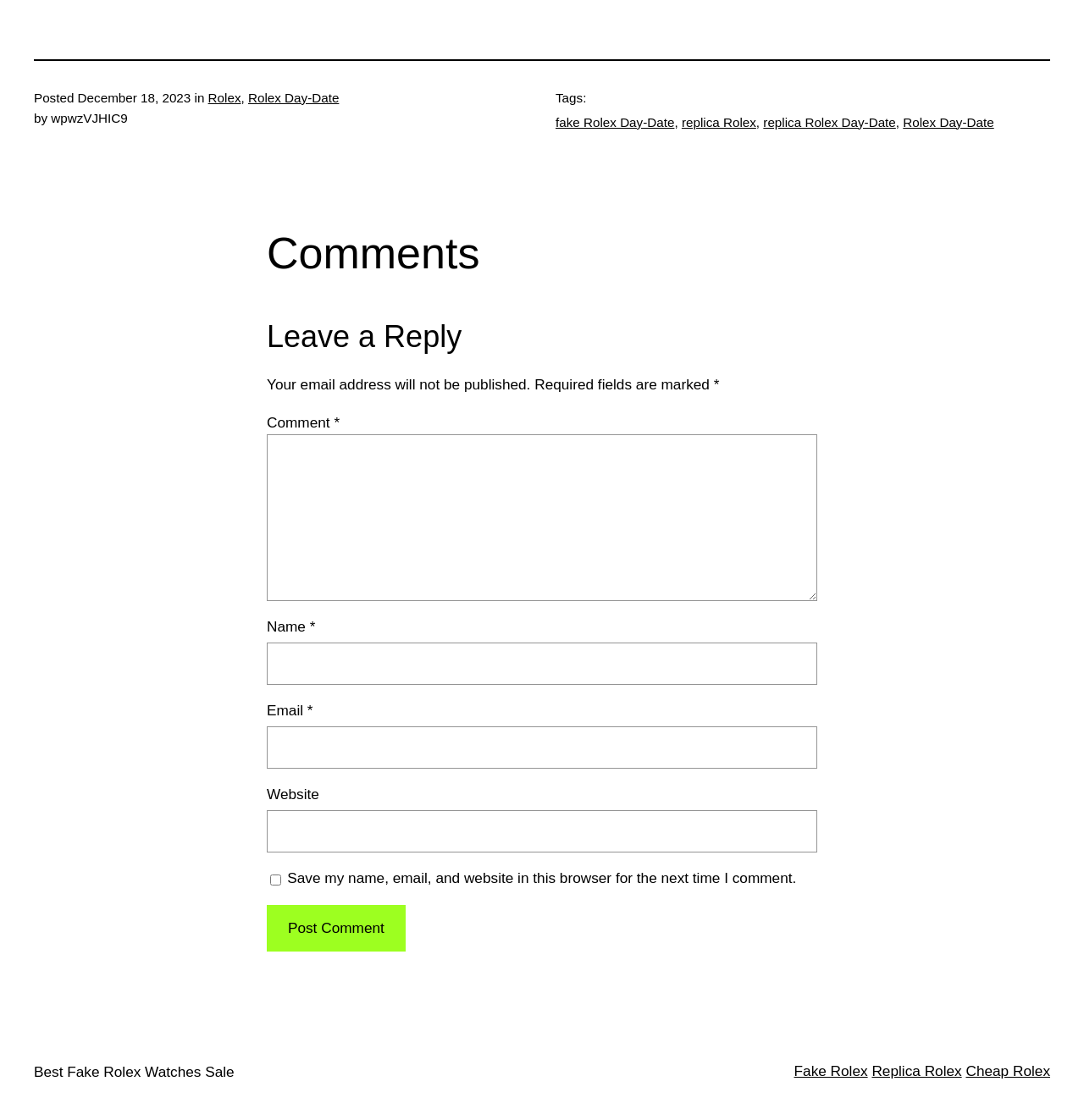Can you show the bounding box coordinates of the region to click on to complete the task described in the instruction: "Click on the 'Post Comment' button"?

[0.246, 0.808, 0.374, 0.849]